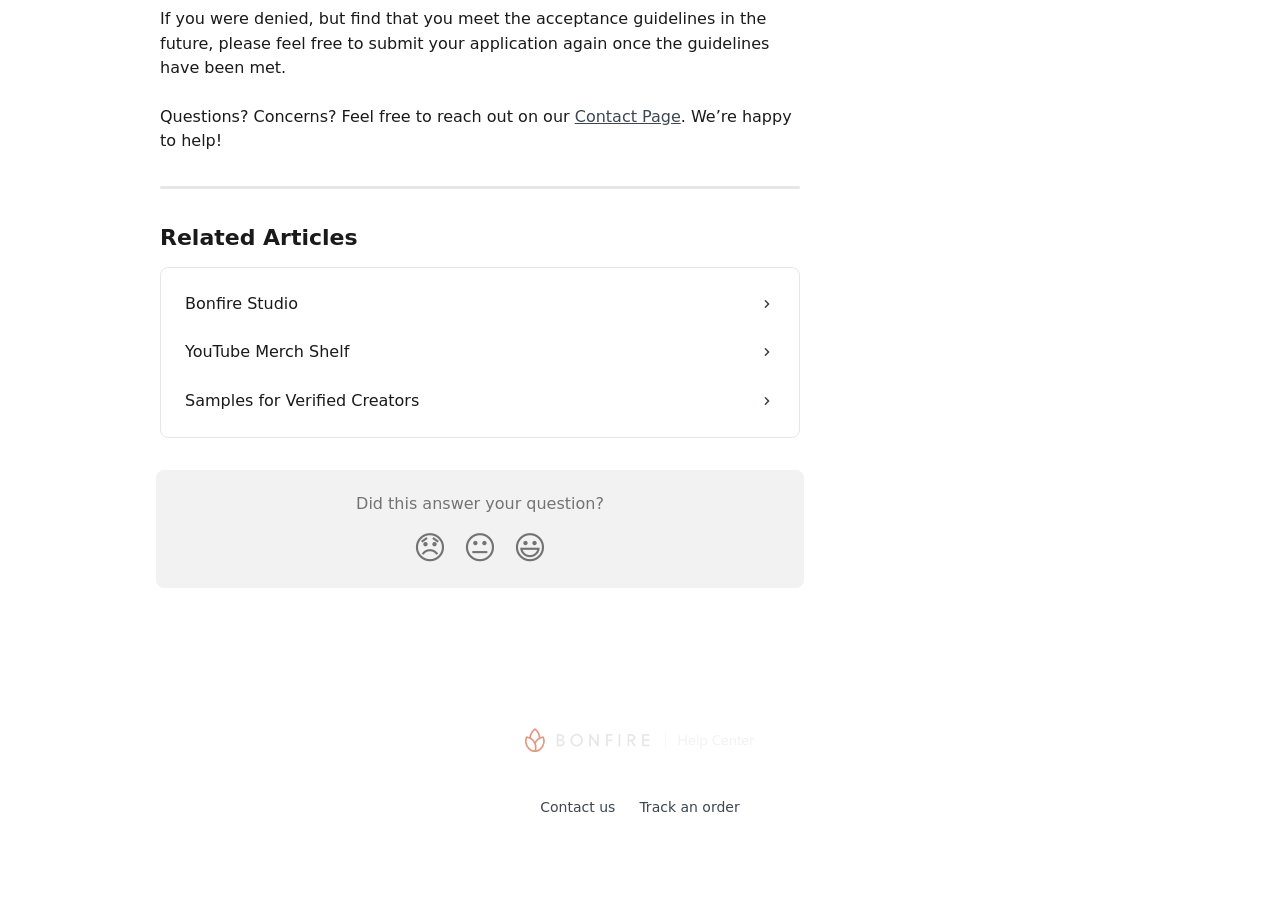Please identify the bounding box coordinates of the element I should click to complete this instruction: 'React with a disappointed face'. The coordinates should be given as four float numbers between 0 and 1, like this: [left, top, right, bottom].

[0.316, 0.58, 0.355, 0.641]